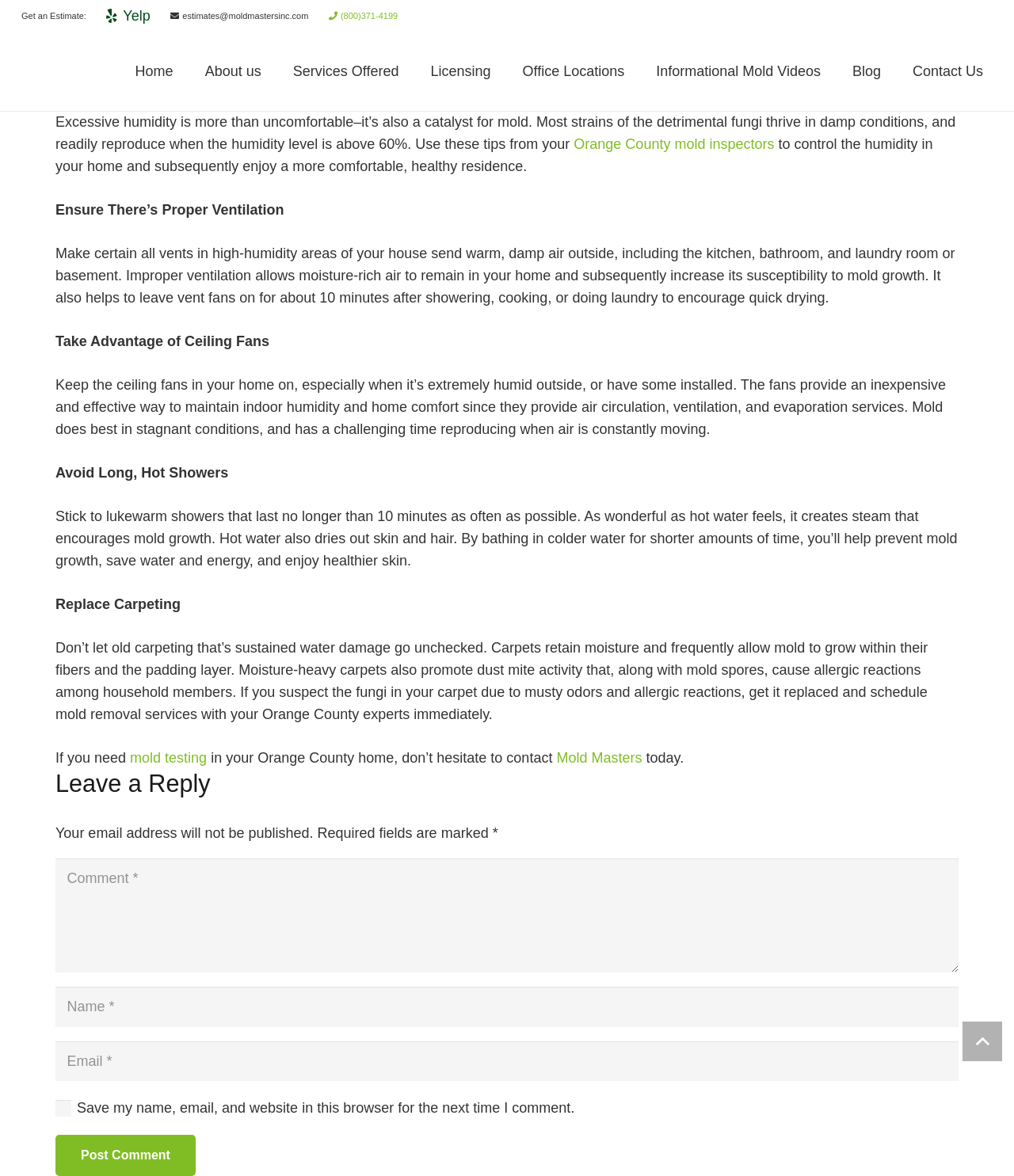Please examine the image and provide a detailed answer to the question: What is the recommended action after showering, cooking, or doing laundry?

The webpage suggests leaving vent fans on for about 10 minutes after showering, cooking, or doing laundry to encourage quick drying and prevent mold growth.